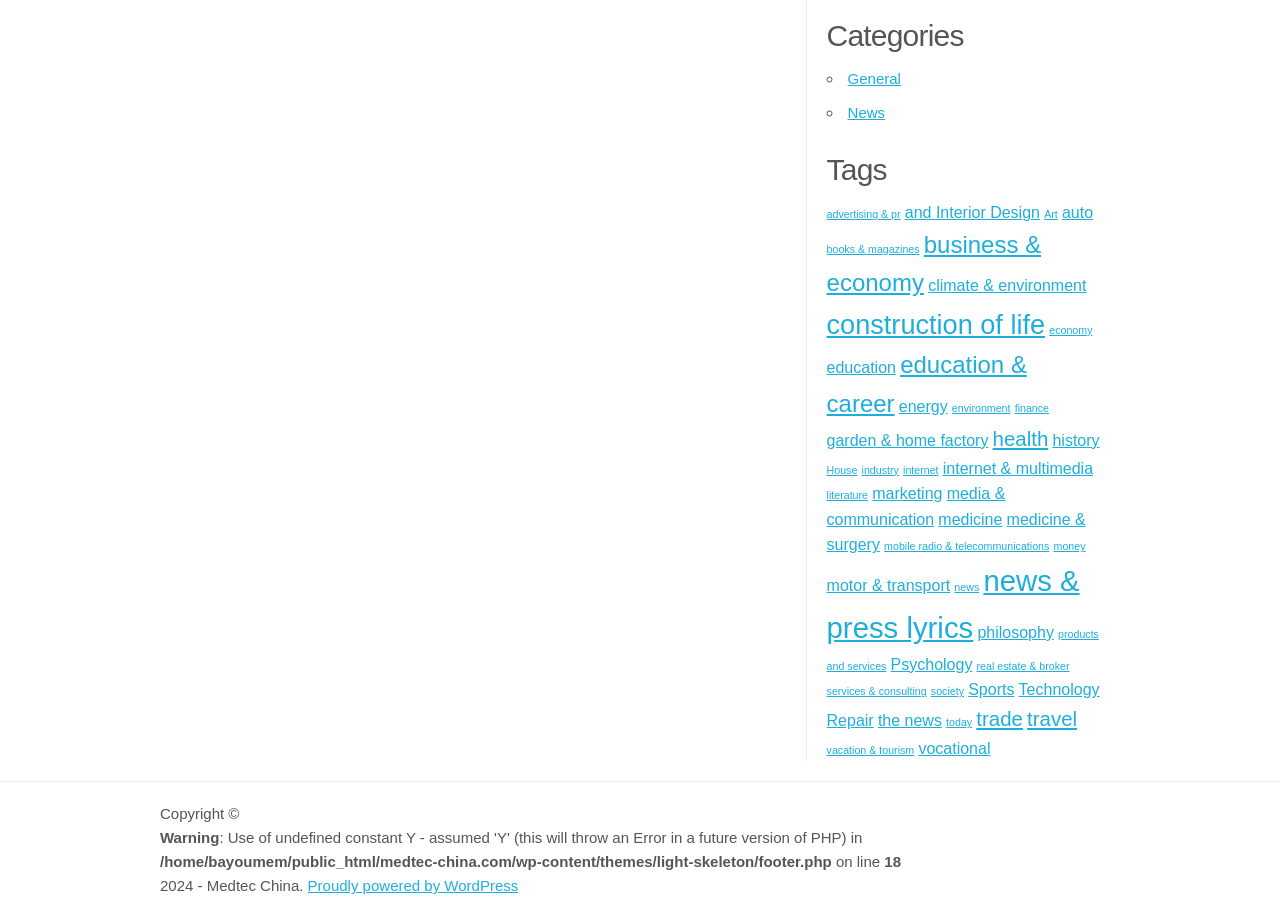Determine the bounding box coordinates for the region that must be clicked to execute the following instruction: "Visit 'Proudly powered by WordPress'".

[0.24, 0.976, 0.405, 0.995]